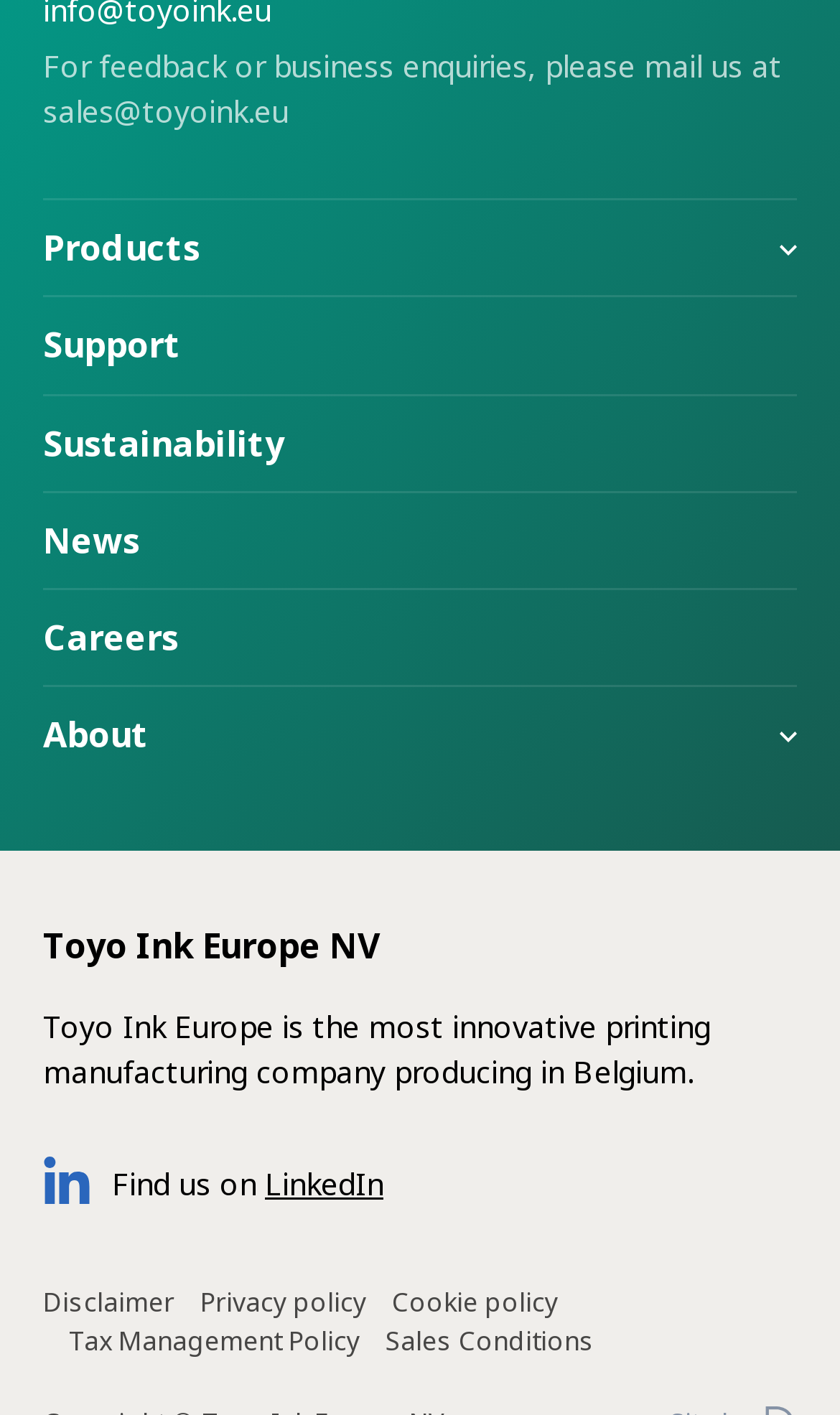Specify the bounding box coordinates for the region that must be clicked to perform the given instruction: "View the Disclaimer page".

[0.051, 0.908, 0.208, 0.935]